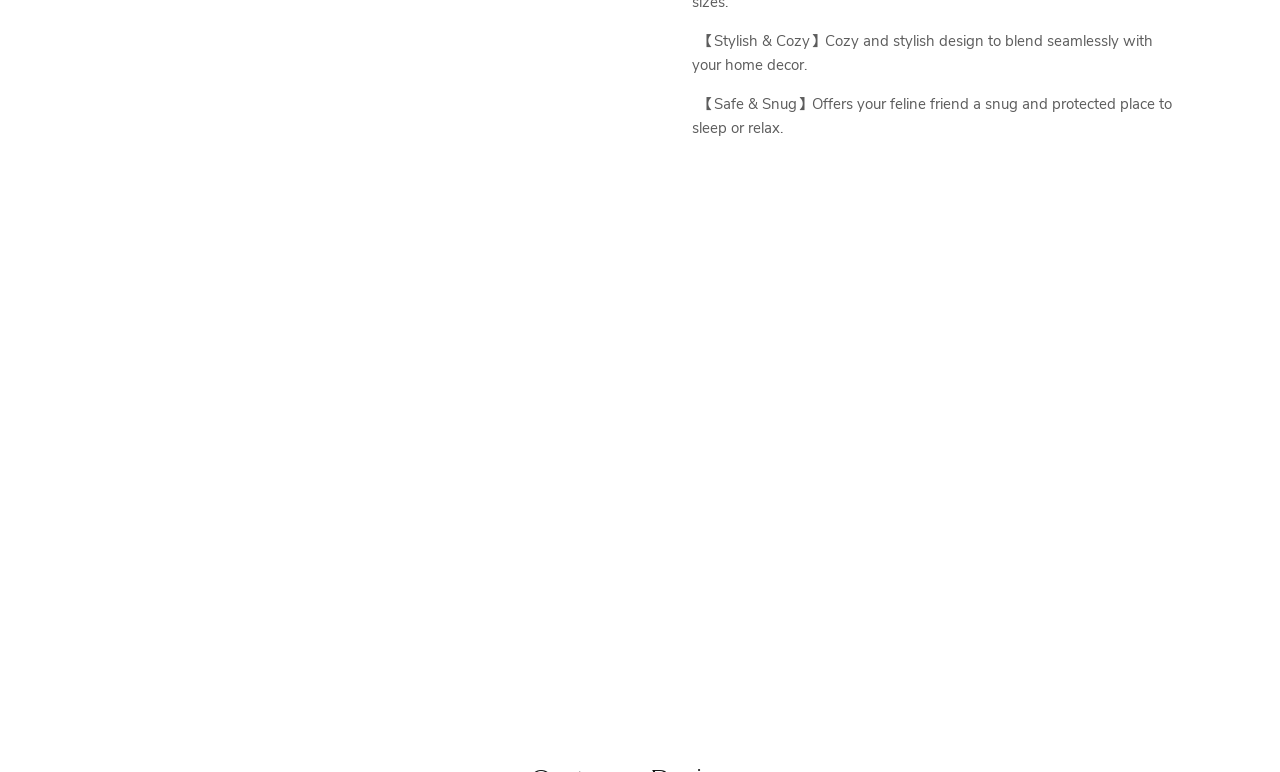Identify the bounding box of the UI component described as: "Right".

[0.759, 0.496, 0.783, 0.535]